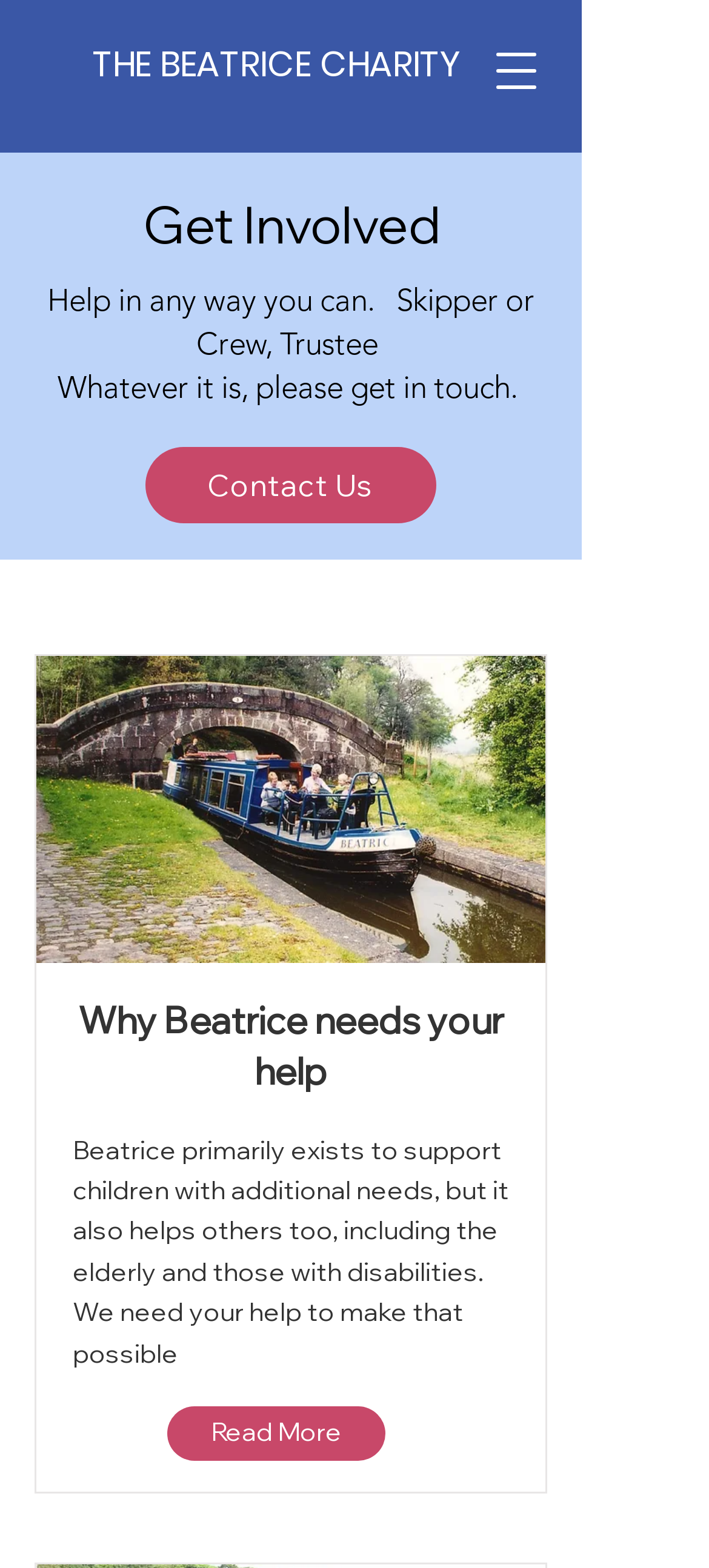What is the purpose of Beatrice?
Observe the image and answer the question with a one-word or short phrase response.

Support children with additional needs